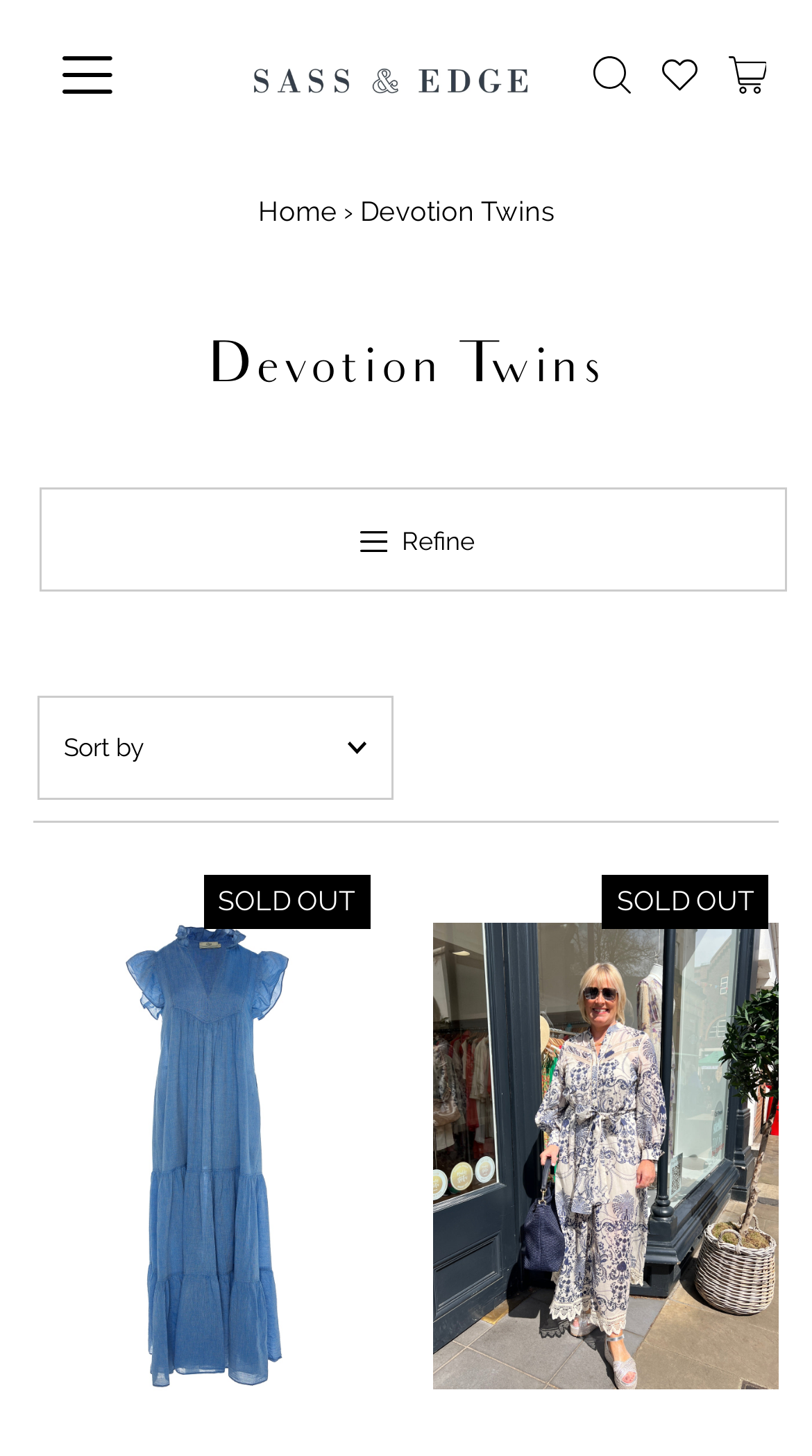Answer the question with a single word or phrase: 
What is the brand name of the clothing collection?

Devotion Twins